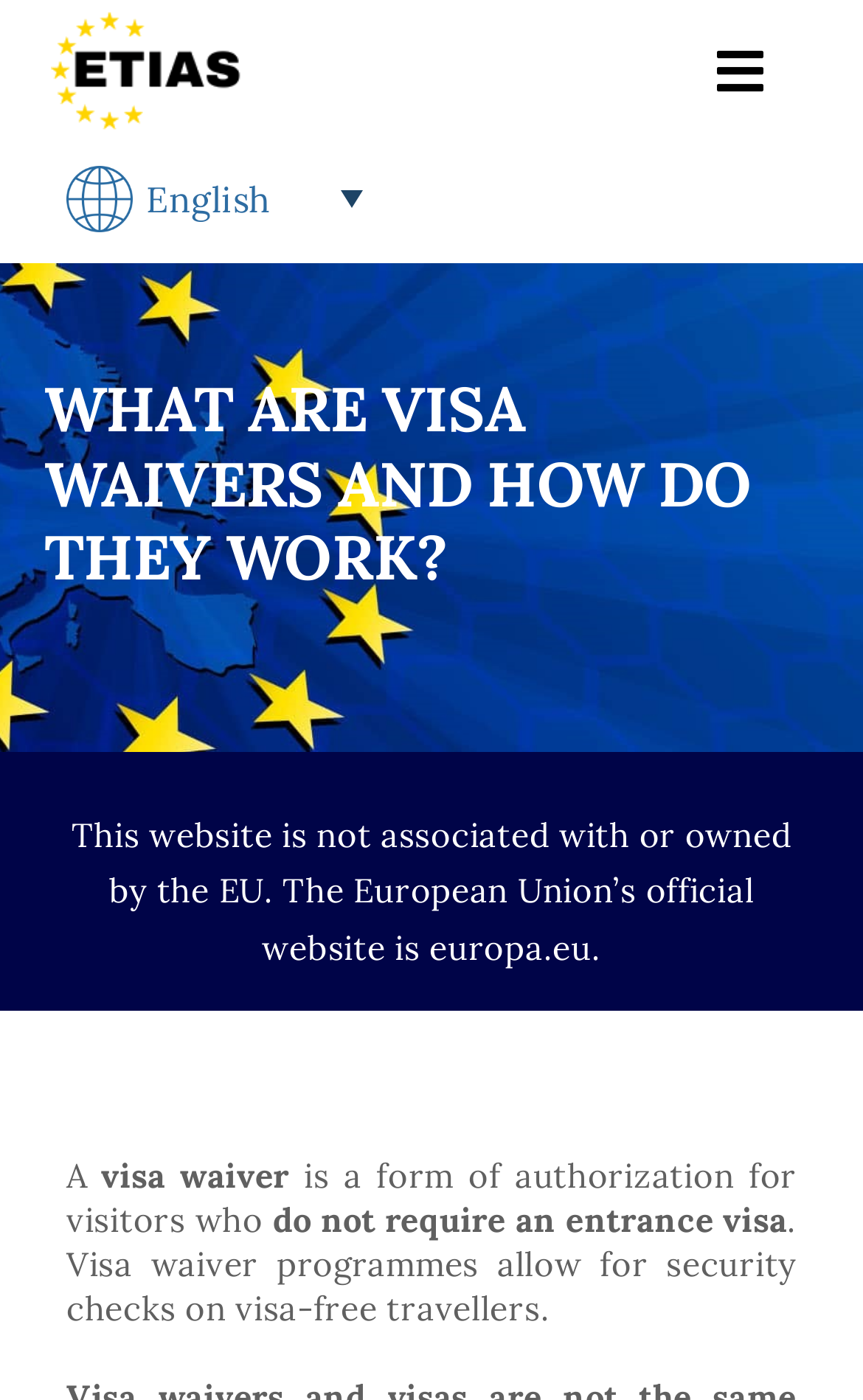Provide a one-word or short-phrase answer to the question:
What is the logo of the website?

ETIAS visa to EU Logo